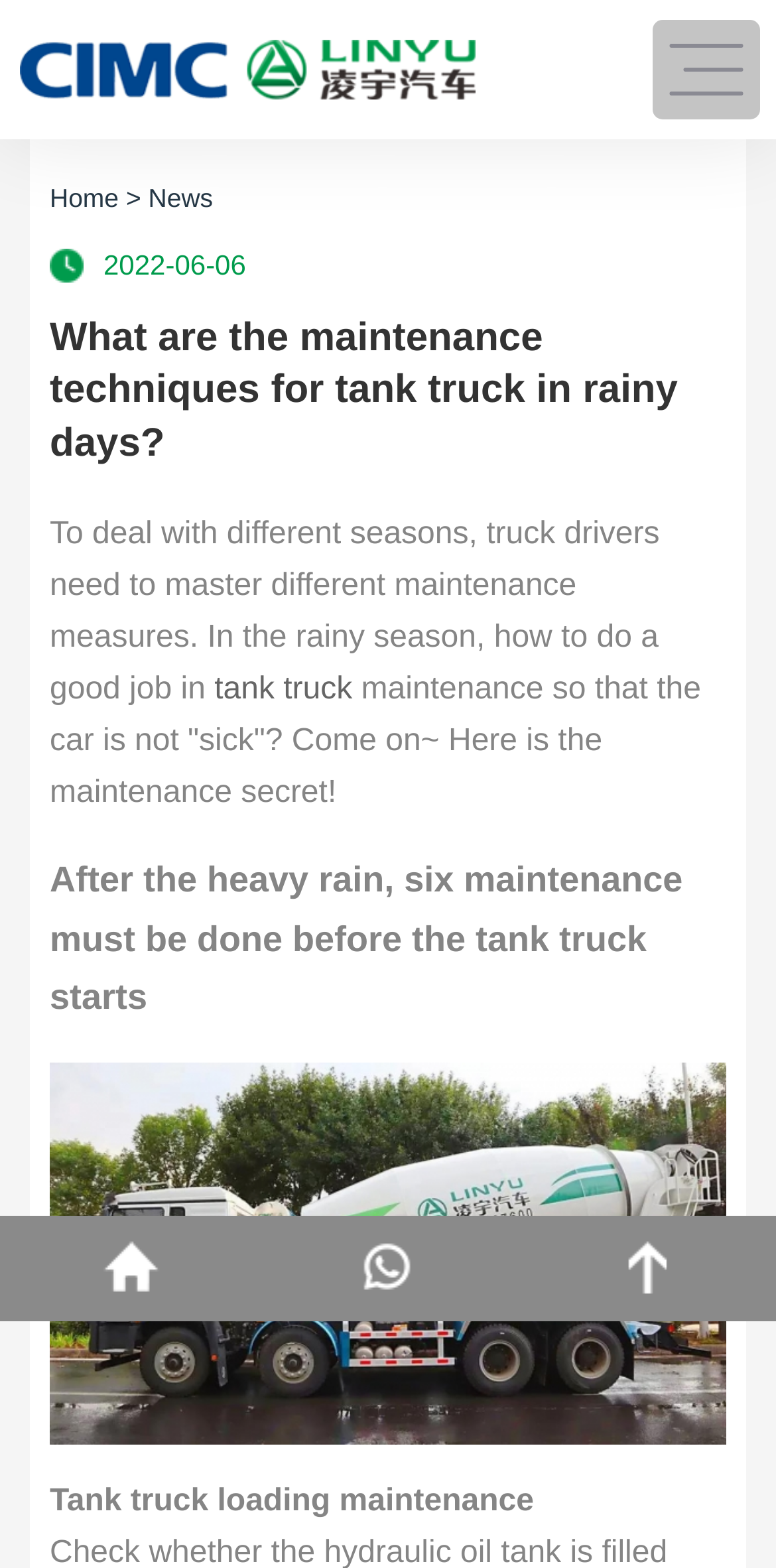Describe the webpage in detail, including text, images, and layout.

The webpage is about maintenance skills for tank trucks in rainy days. At the top, there is a navigation bar with links to "Home" and "News" on the left, and a static text ">" on the right. Below the navigation bar, there is a date "2022-06-06" displayed.

The main content of the webpage is divided into sections. The first section has a heading "What are the maintenance techniques for tank truck in rainy days?" and a paragraph of text that introduces the importance of mastering different maintenance measures for different seasons. The text also contains a link to "tank truck".

The next section has a heading "After the heavy rain, six maintenance must be done before the tank truck starts" and is followed by an image of a tank truck. Below the image, there is another section with a heading "Tank truck loading maintenance".

At the bottom of the webpage, there are three links arranged horizontally, but their contents are not specified.

Throughout the webpage, there are a total of 5 headings, 7 links, 5 static texts, and 1 image. The layout is organized, with clear headings and concise text, making it easy to navigate and read.